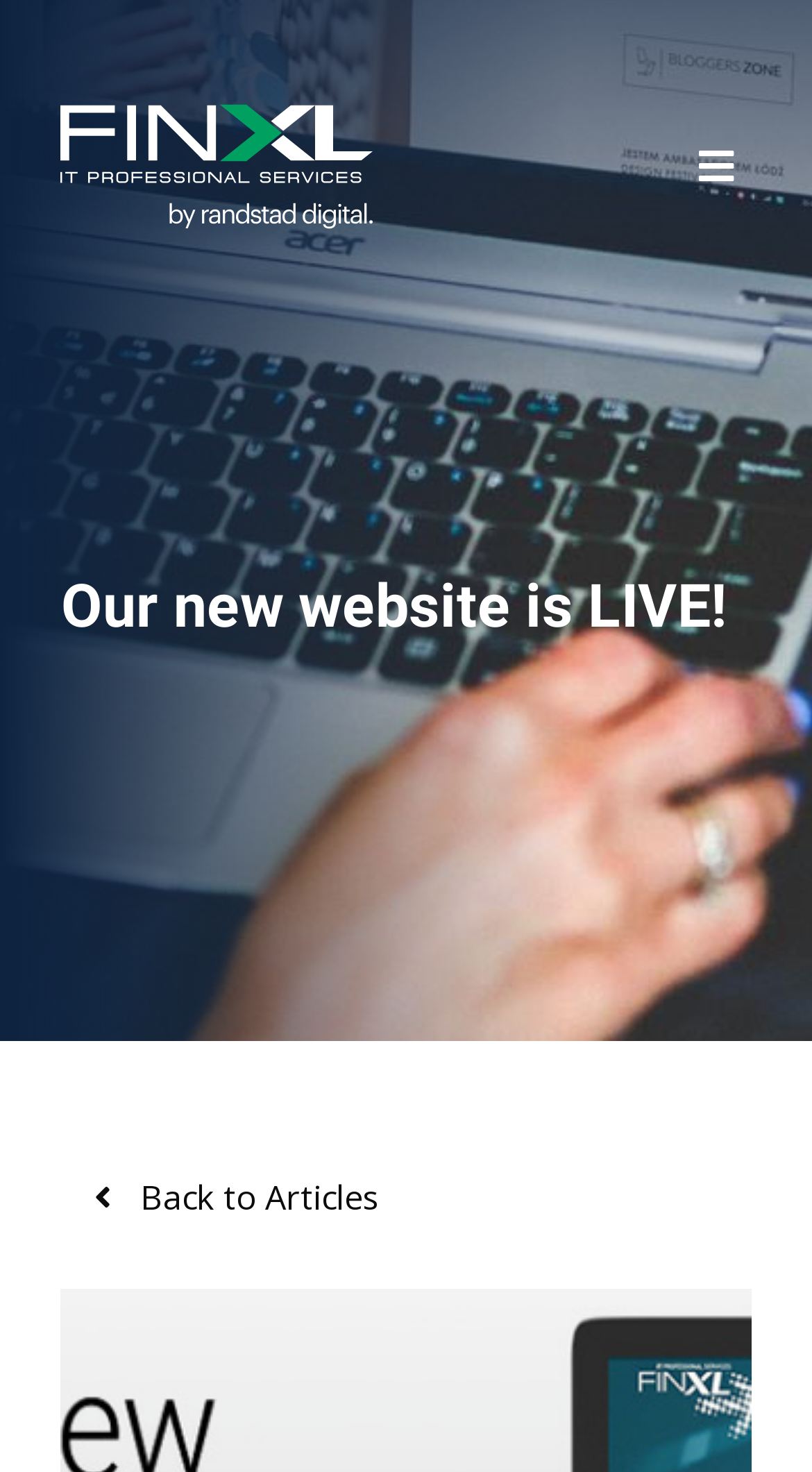Respond to the following query with just one word or a short phrase: 
How many links are there in the top section?

2